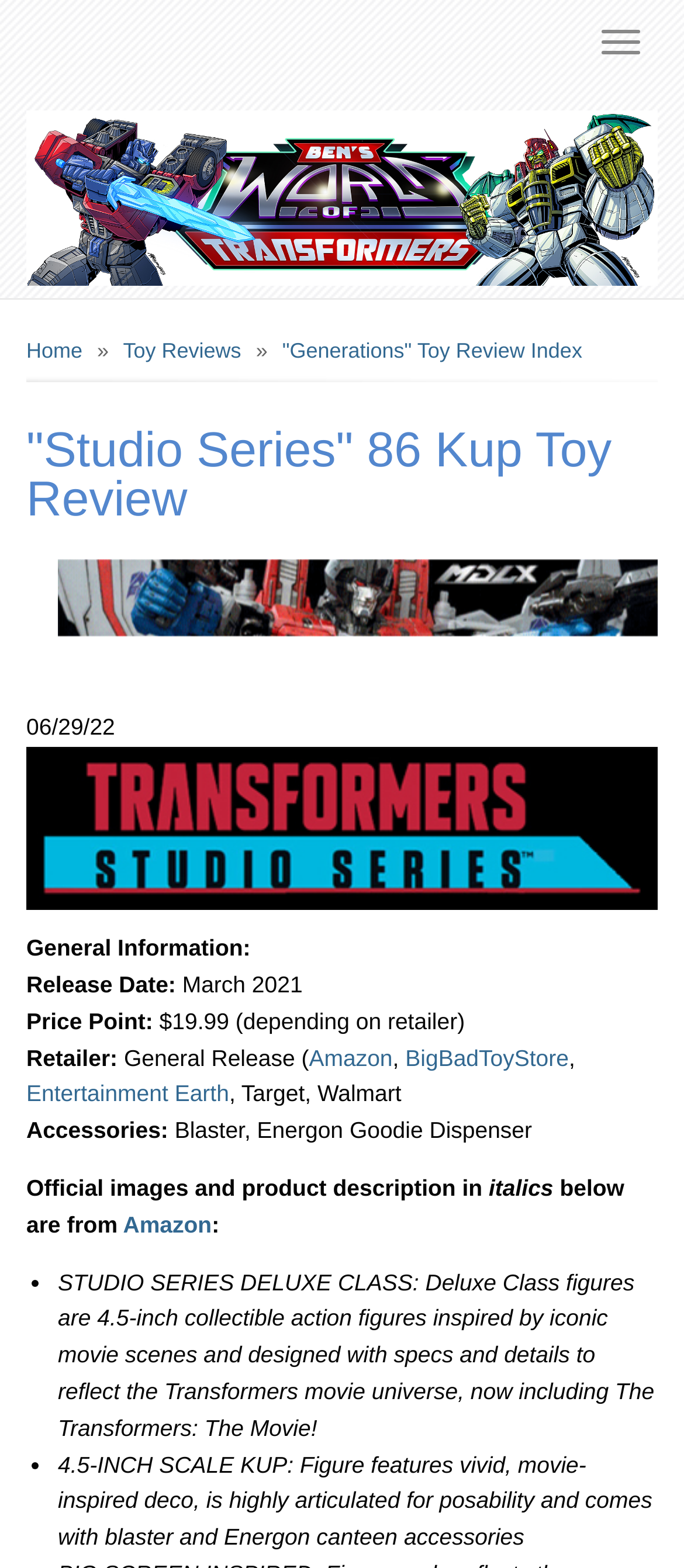Answer the question below with a single word or a brief phrase: 
What accessories come with the toy?

Blaster, Energon Goodie Dispenser